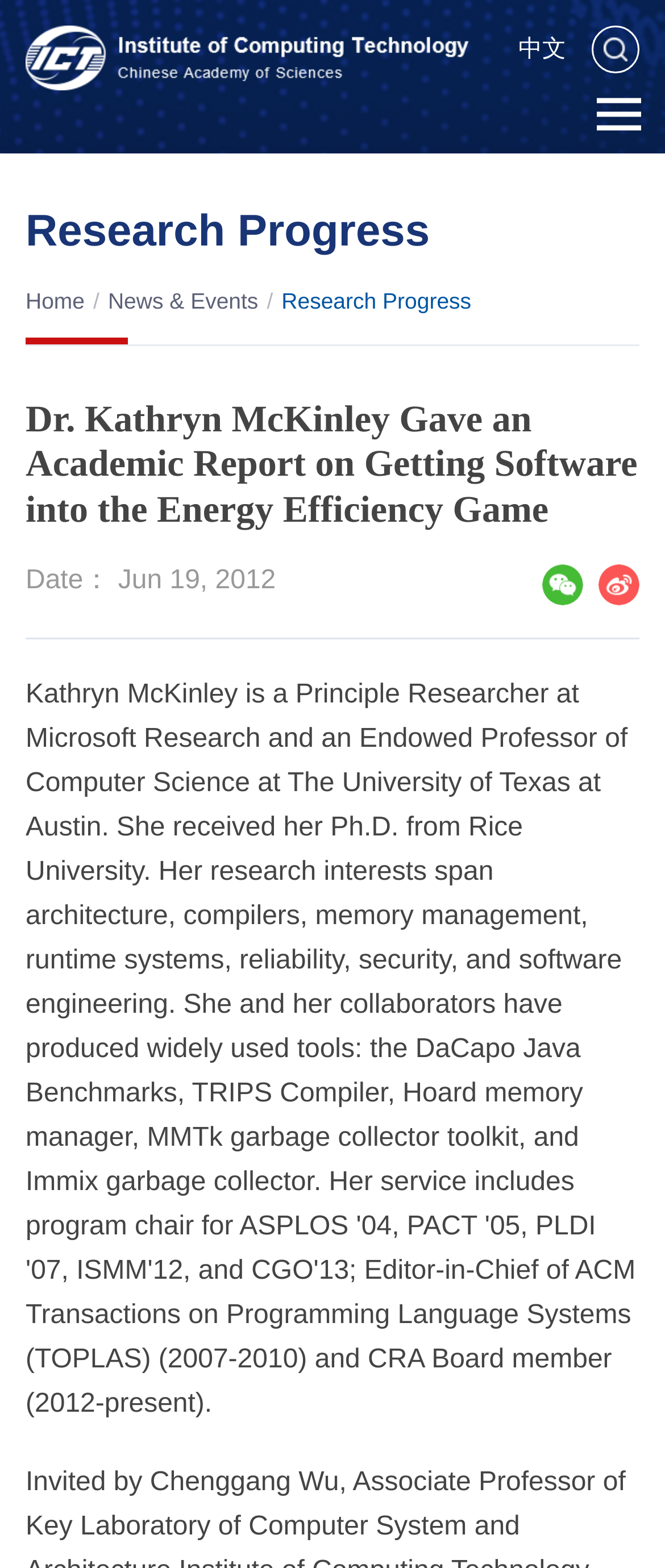From the element description: "Research Progress", extract the bounding box coordinates of the UI element. The coordinates should be expressed as four float numbers between 0 and 1, in the order [left, top, right, bottom].

[0.423, 0.184, 0.709, 0.2]